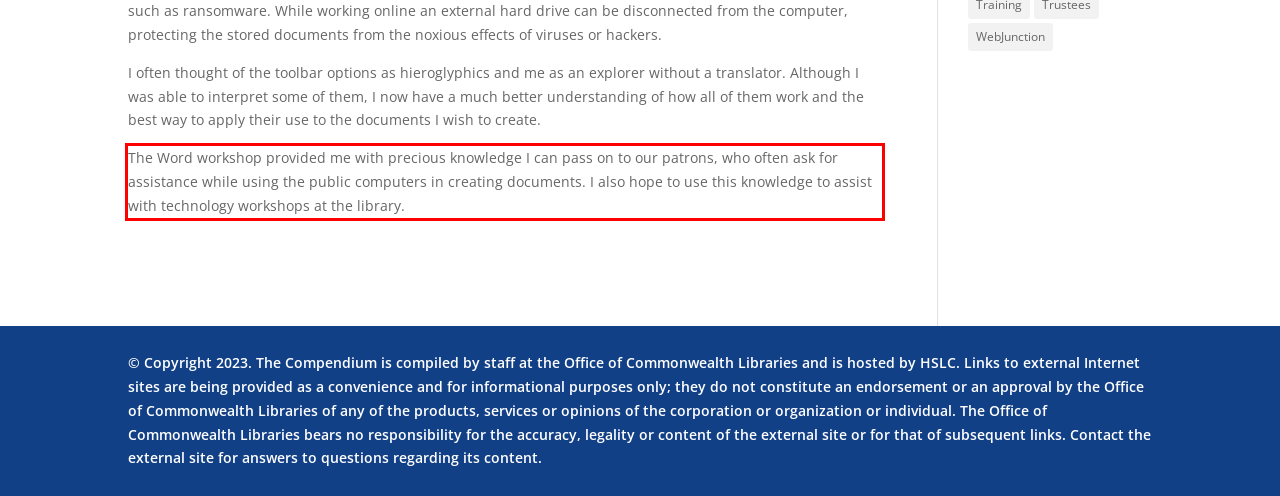Examine the screenshot of the webpage, locate the red bounding box, and perform OCR to extract the text contained within it.

The Word workshop provided me with precious knowledge I can pass on to our patrons, who often ask for assistance while using the public computers in creating documents. I also hope to use this knowledge to assist with technology workshops at the library.